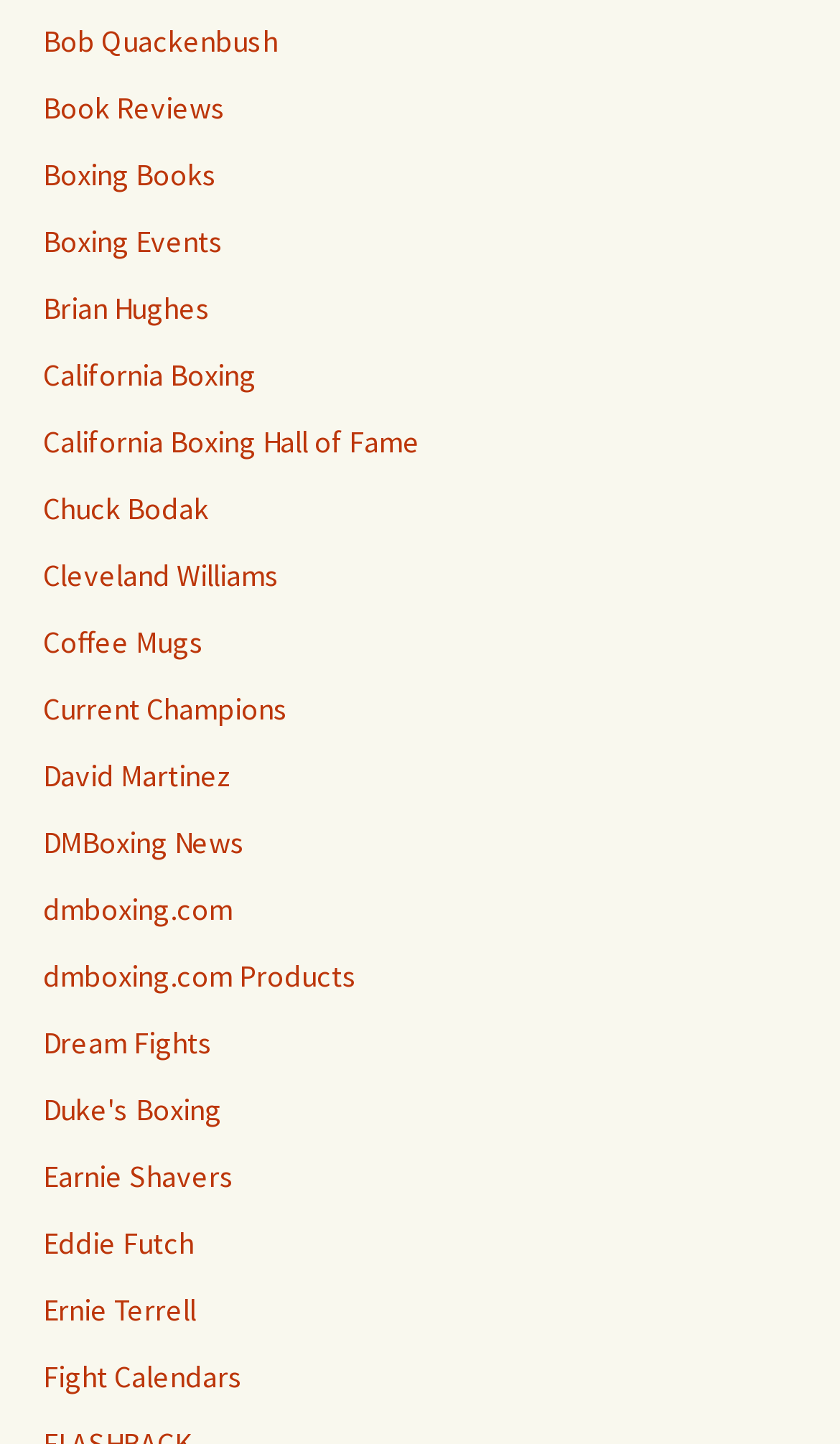Using floating point numbers between 0 and 1, provide the bounding box coordinates in the format (top-left x, top-left y, bottom-right x, bottom-right y). Locate the UI element described here: dmboxing.com

[0.051, 0.616, 0.277, 0.642]